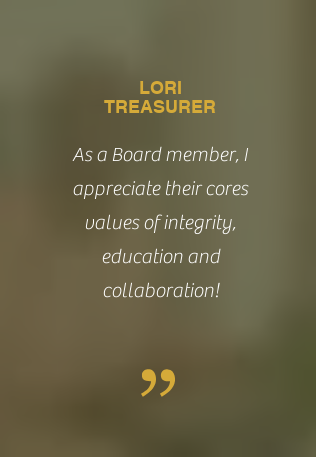Provide a thorough description of the contents of the image.

The image features a mature businesswoman, who is identified as Lori, the Treasurer. Accompanying her image is a quote expressing her appreciation for the core values of the organization she represents, which include integrity, education, and collaboration. Lori emphasizes the importance of these values in her role as a Board member, highlighting the positive impact they have on her community. The design is elegant, with the text presented in a modern font that reinforces the professionalism and commitment to community service. This visual representation serves to inspire trust and confidence in the HOA management services provided.